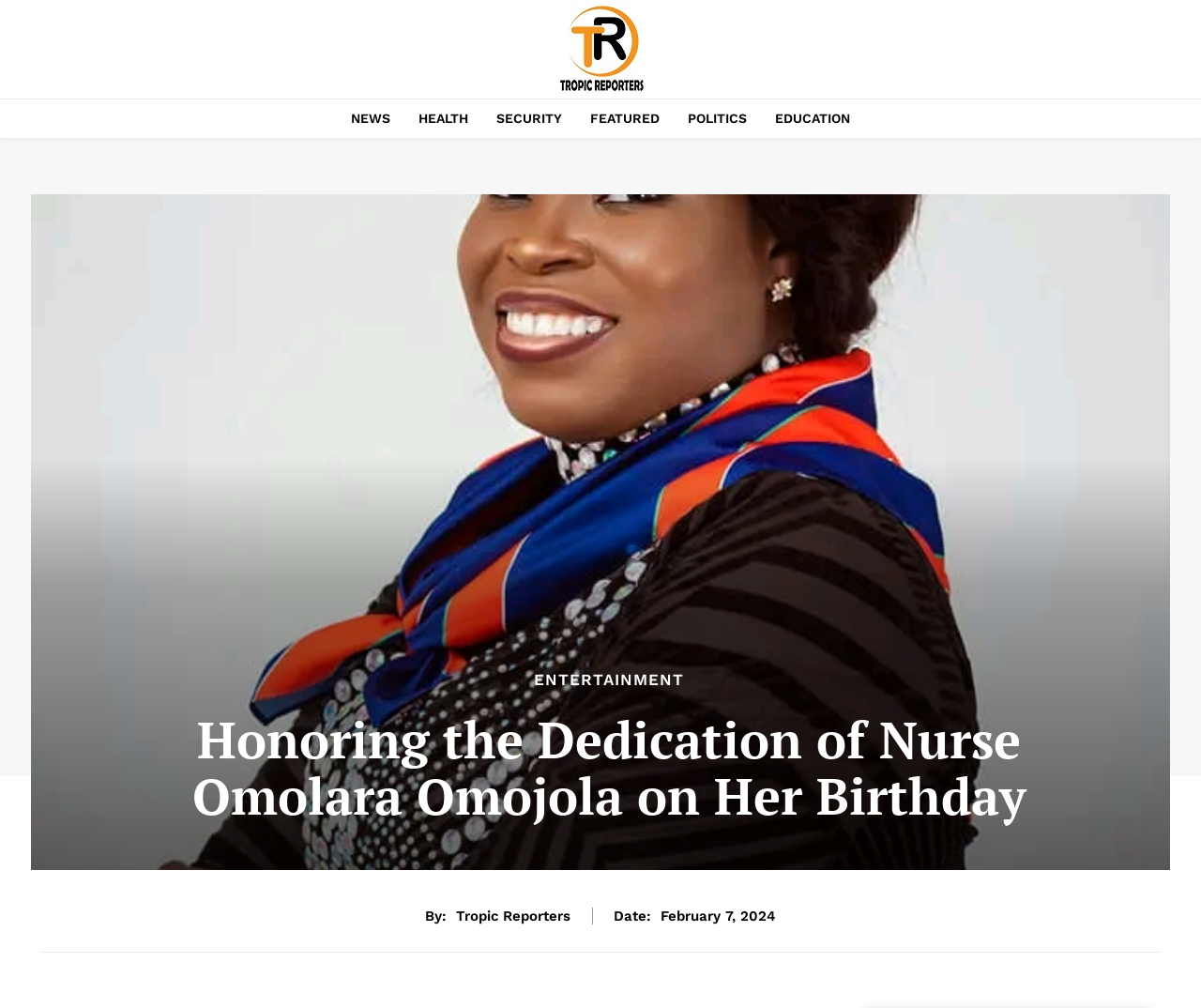Respond to the question below with a single word or phrase:
How many categories are listed in the top navigation menu?

6